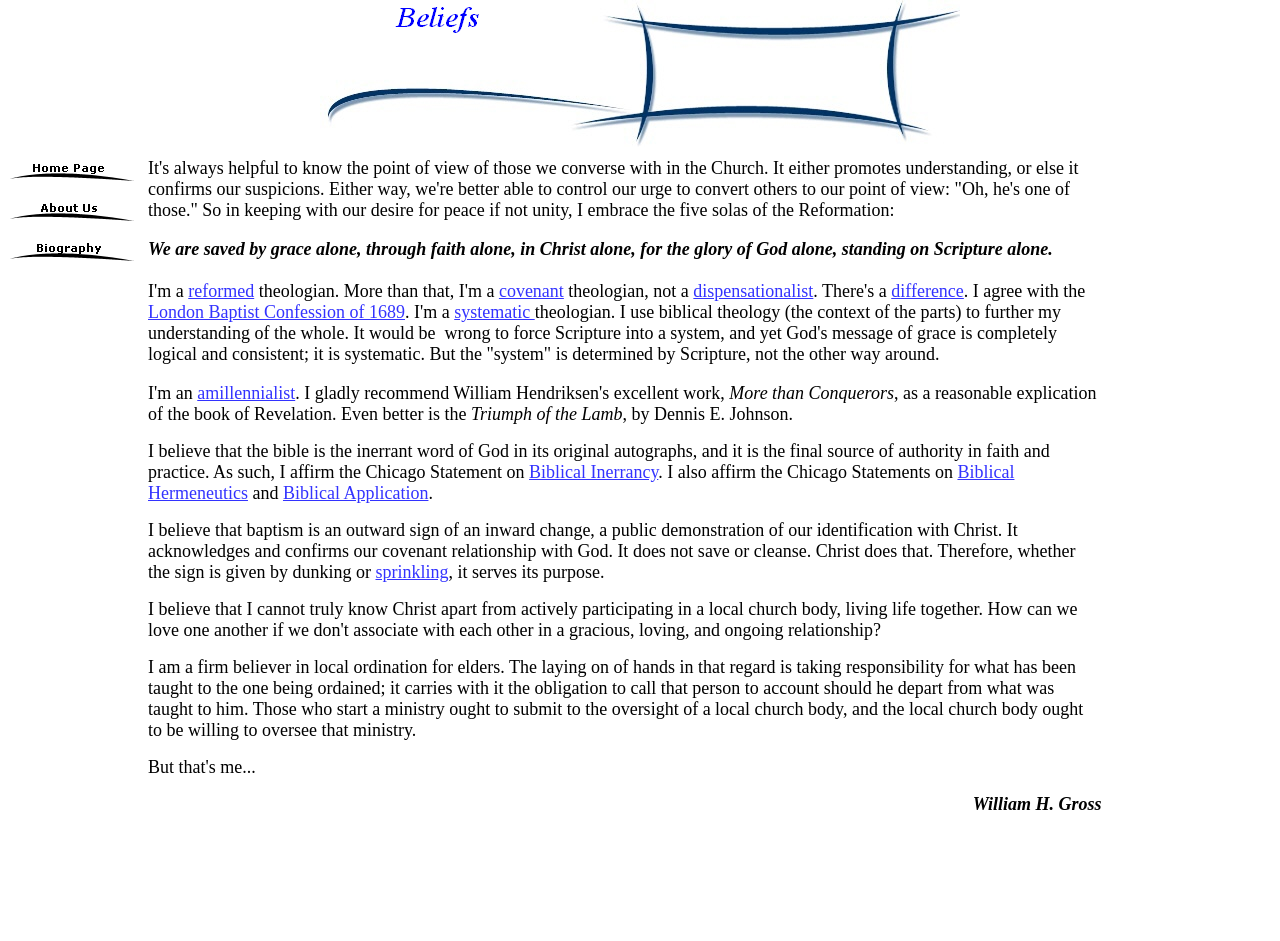Use one word or a short phrase to answer the question provided: 
What is the author's view on baptism?

Outward sign of inward change